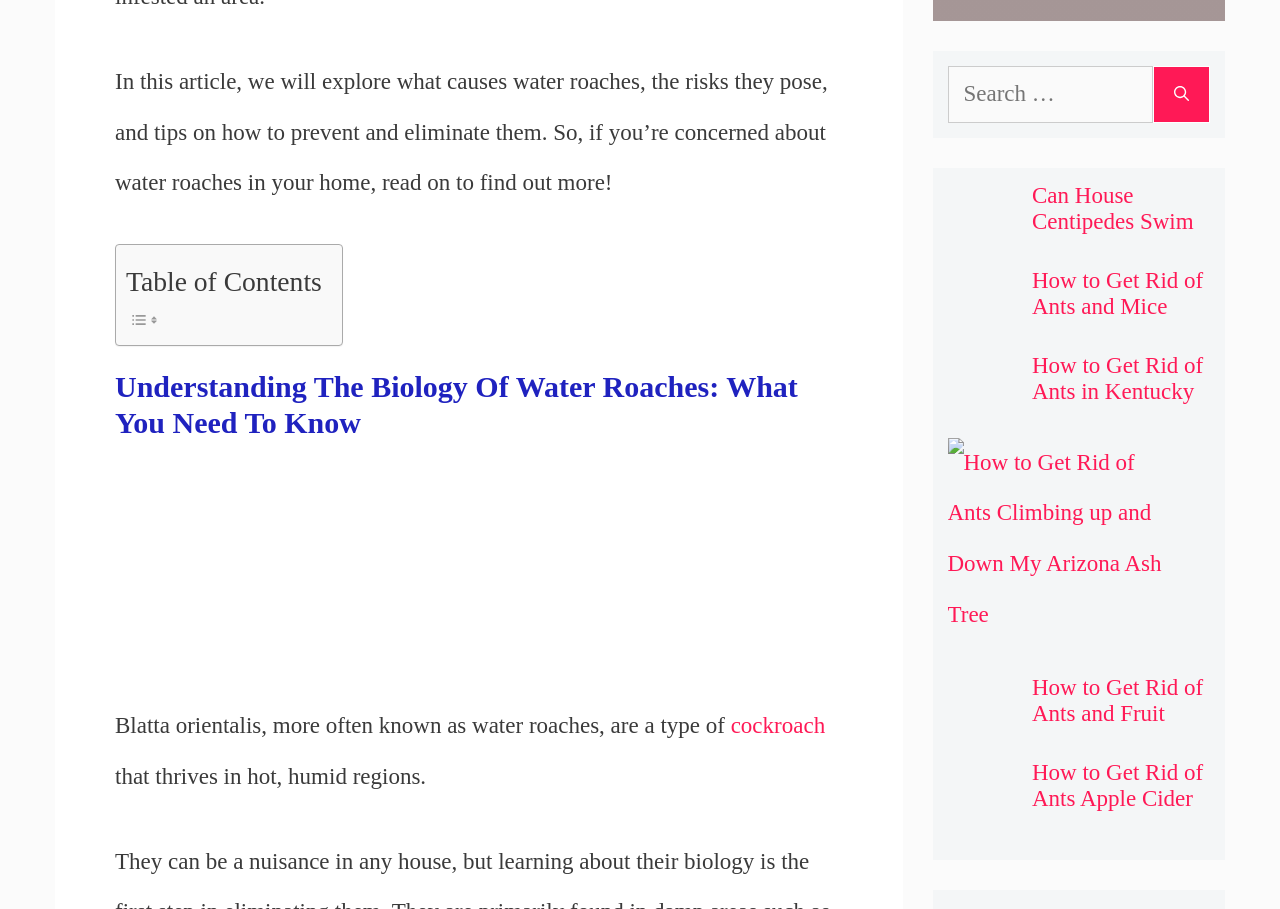Kindly determine the bounding box coordinates of the area that needs to be clicked to fulfill this instruction: "Search for related topics".

[0.739, 0.085, 0.788, 0.168]